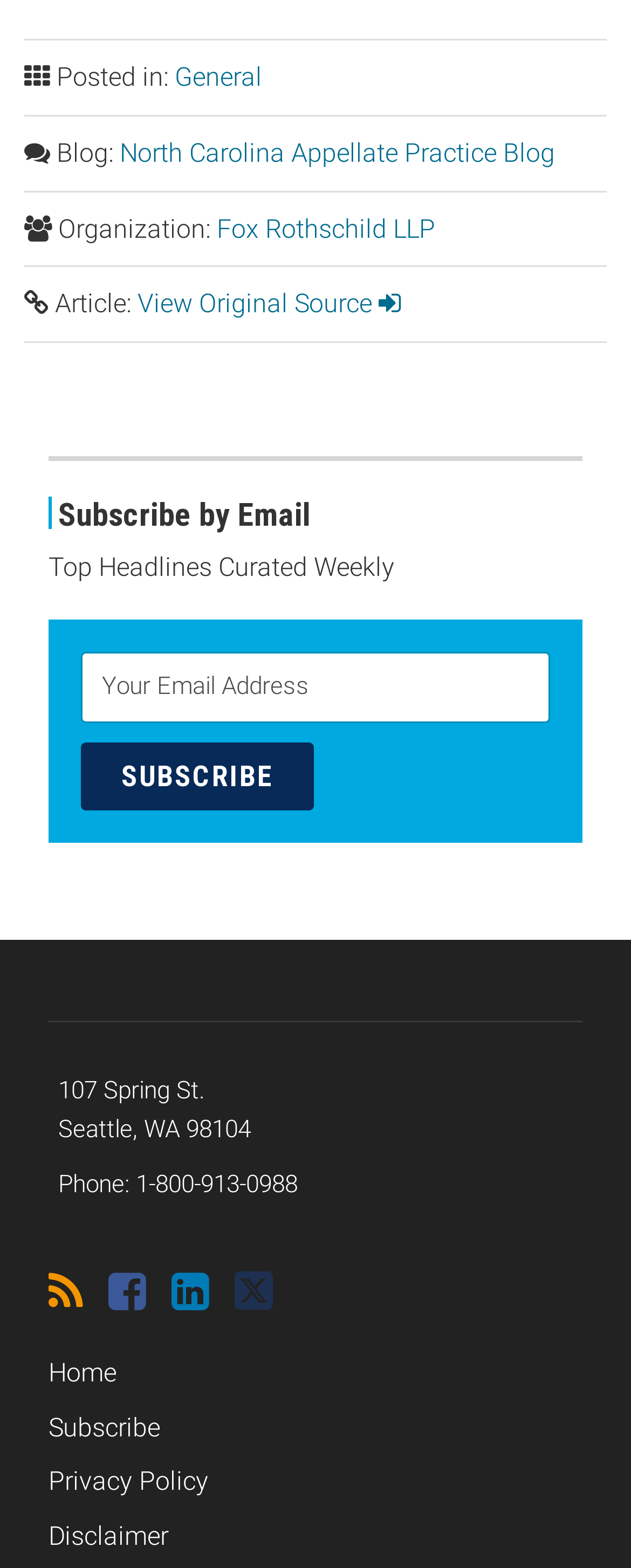Please mark the bounding box coordinates of the area that should be clicked to carry out the instruction: "View original source".

[0.218, 0.184, 0.636, 0.204]